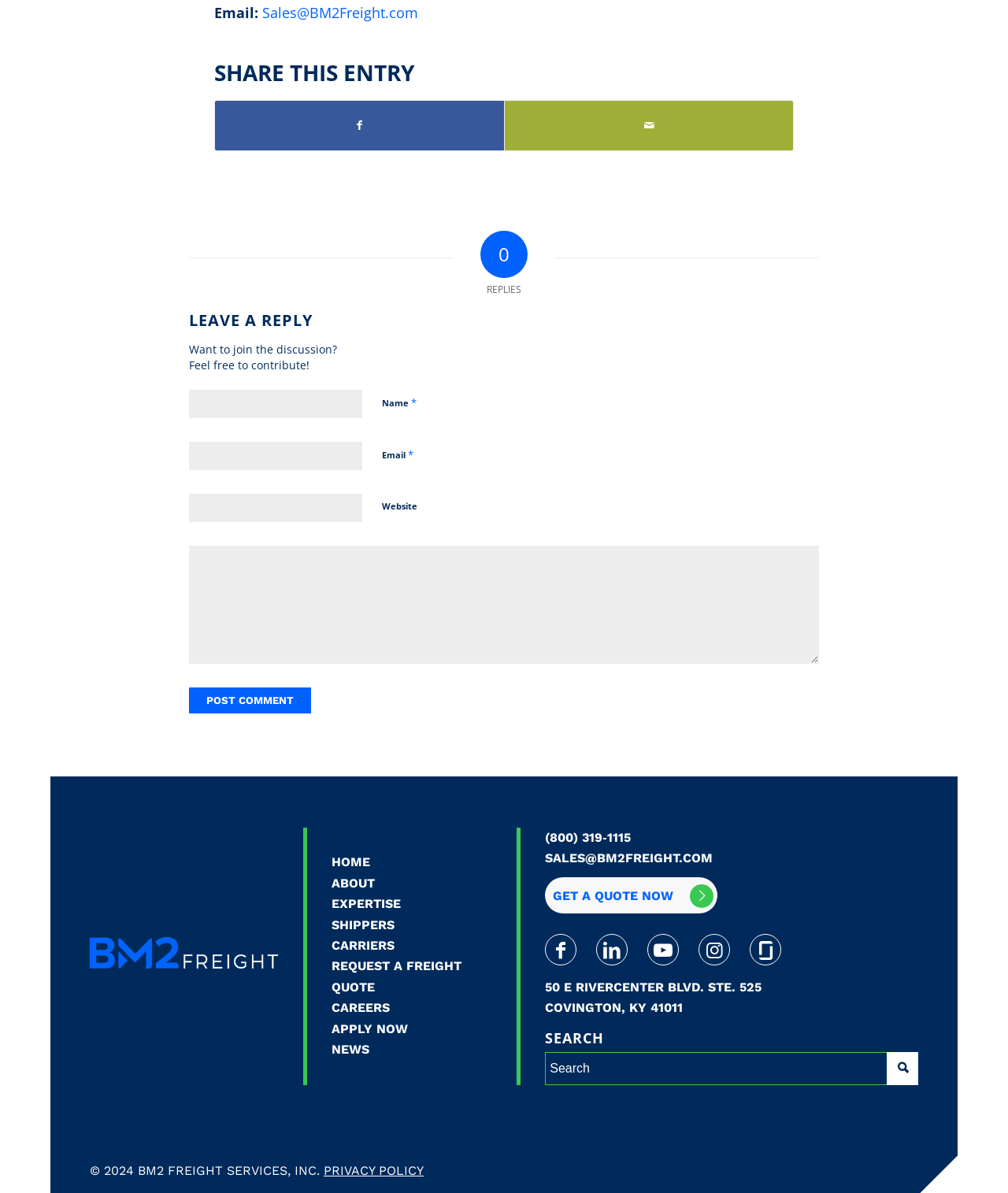From the details in the image, provide a thorough response to the question: What is the company's phone number?

I found the company's phone number by looking at the bottom section of the webpage, where it lists the company's contact information, including the phone number '(800) 319-1115'.